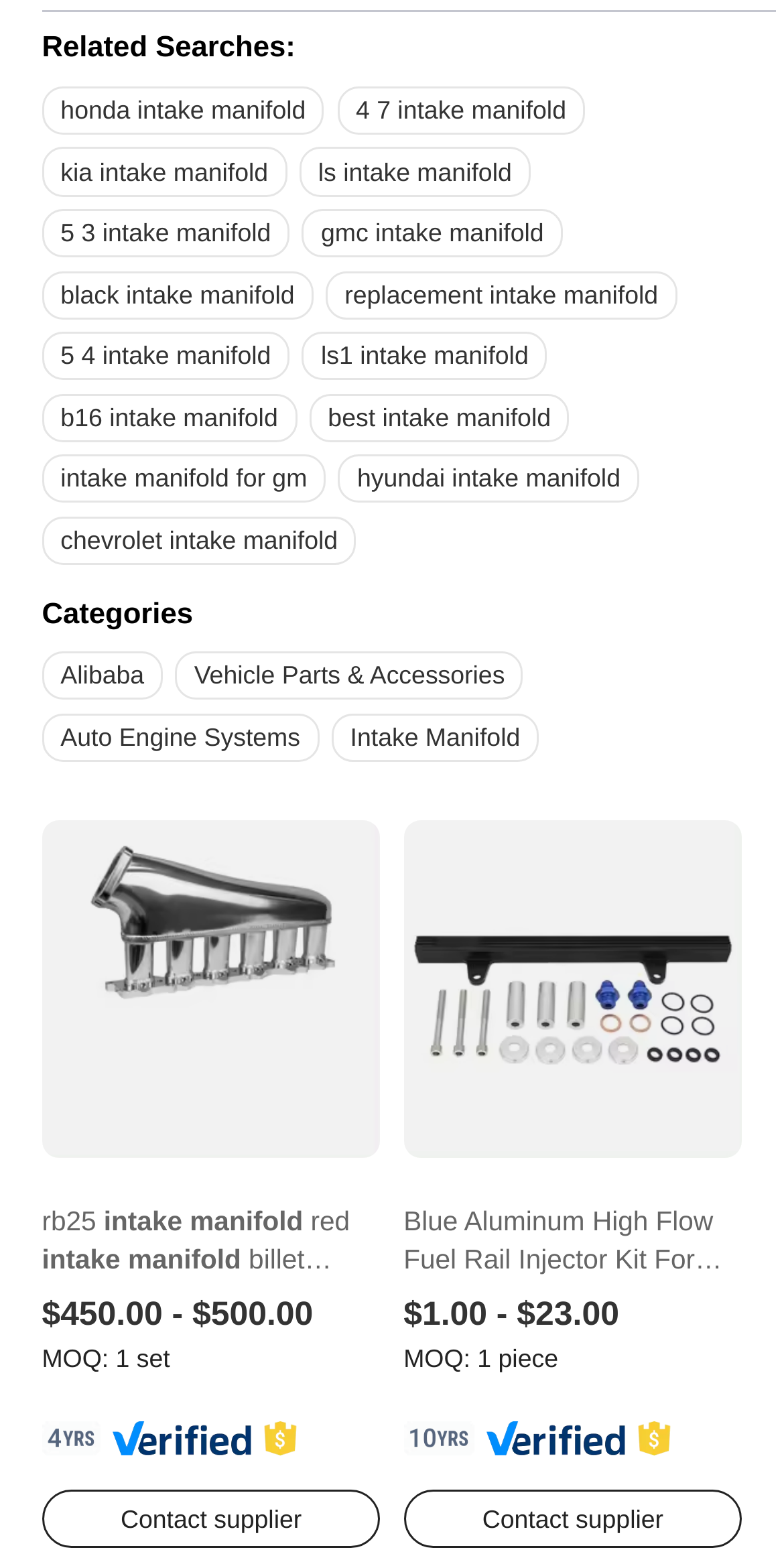Locate the bounding box coordinates of the area where you should click to accomplish the instruction: "Click the 'Related Searches:' heading".

[0.053, 0.021, 0.947, 0.042]